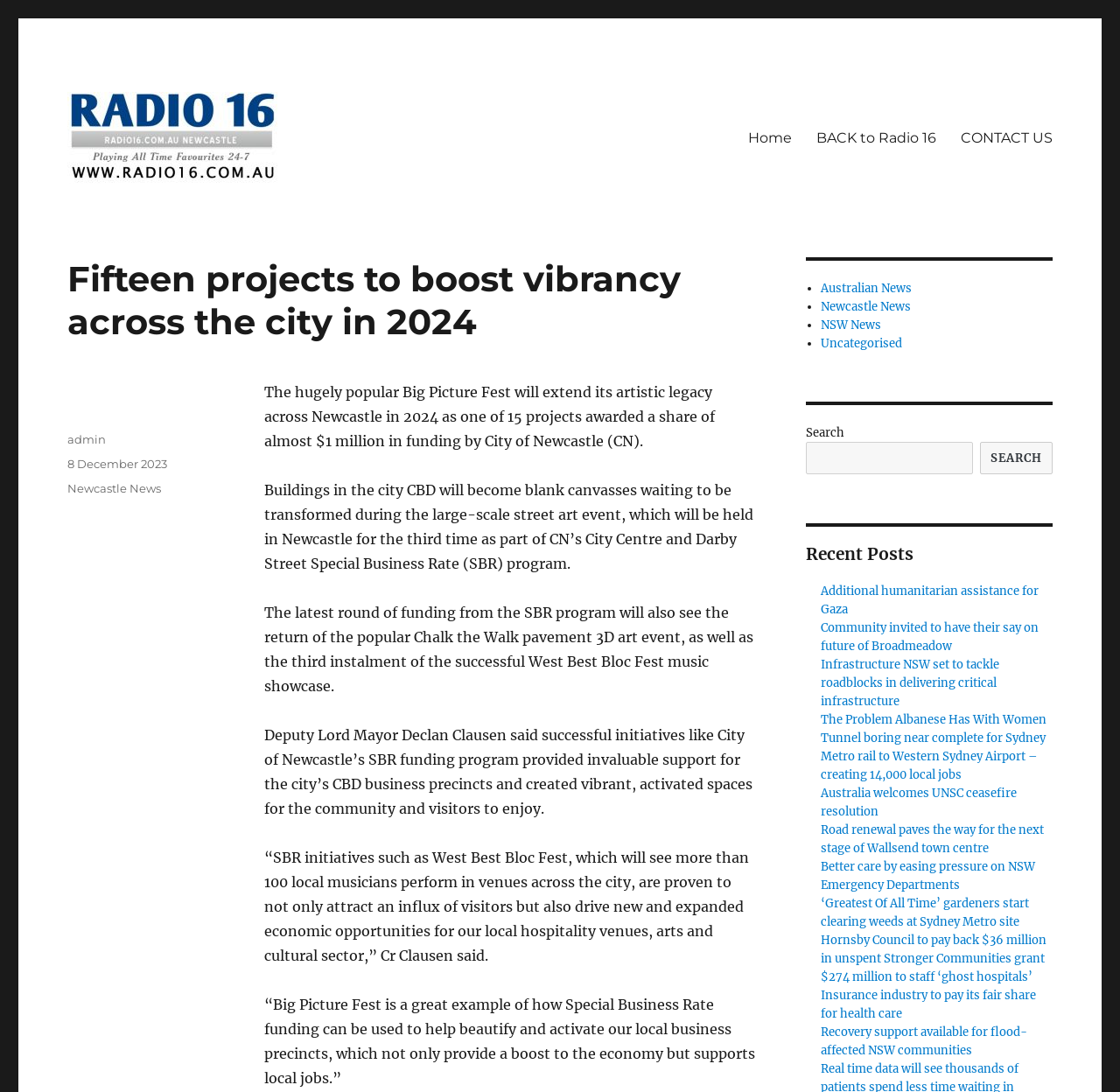Determine the bounding box coordinates for the region that must be clicked to execute the following instruction: "Click on the 'CONTACT US' link".

[0.847, 0.109, 0.951, 0.143]